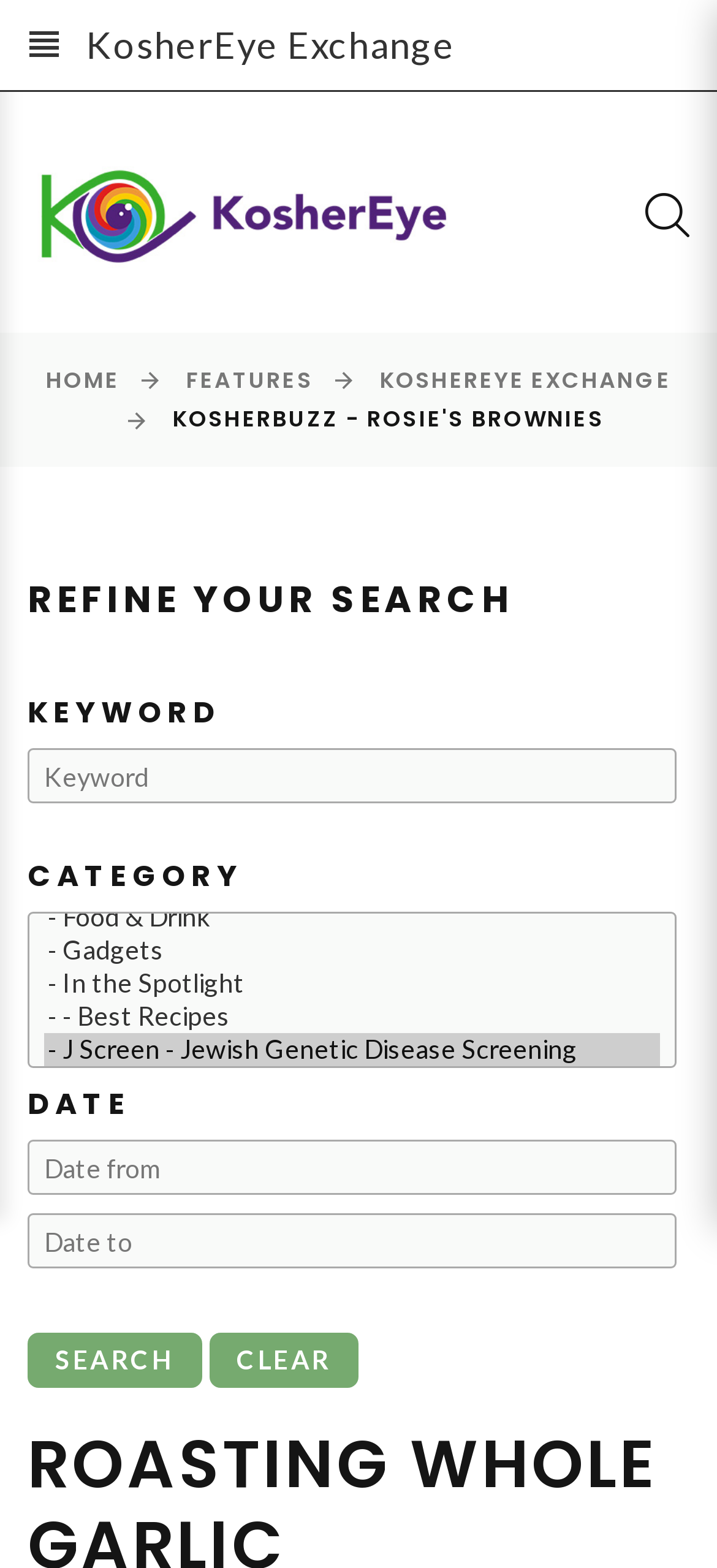Please answer the following question using a single word or phrase: 
What is the purpose of the 'CLEAR' button?

To reset filters